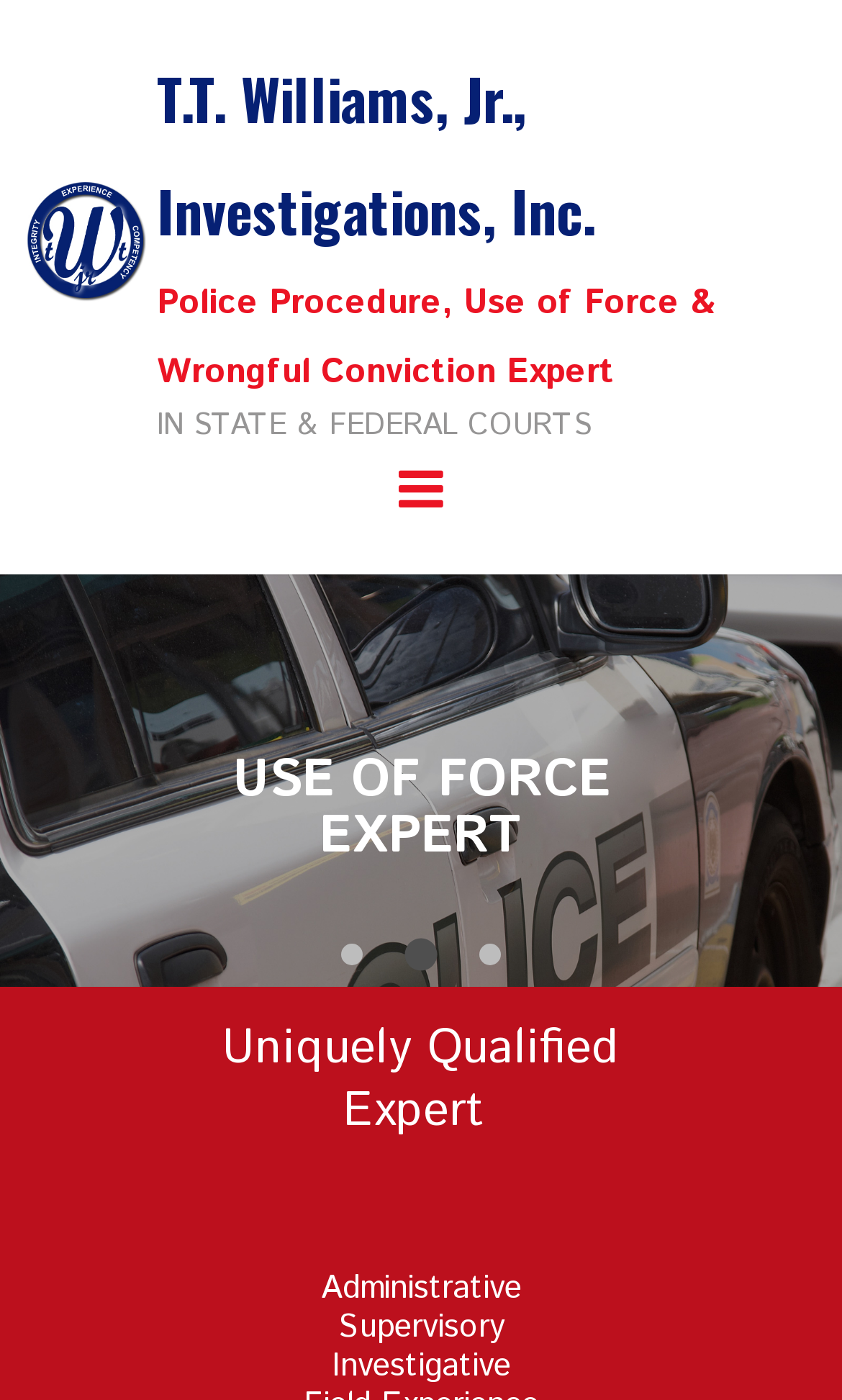Provide a short, one-word or phrase answer to the question below:
What is the image description of the background image?

new-home-slide3.jpg